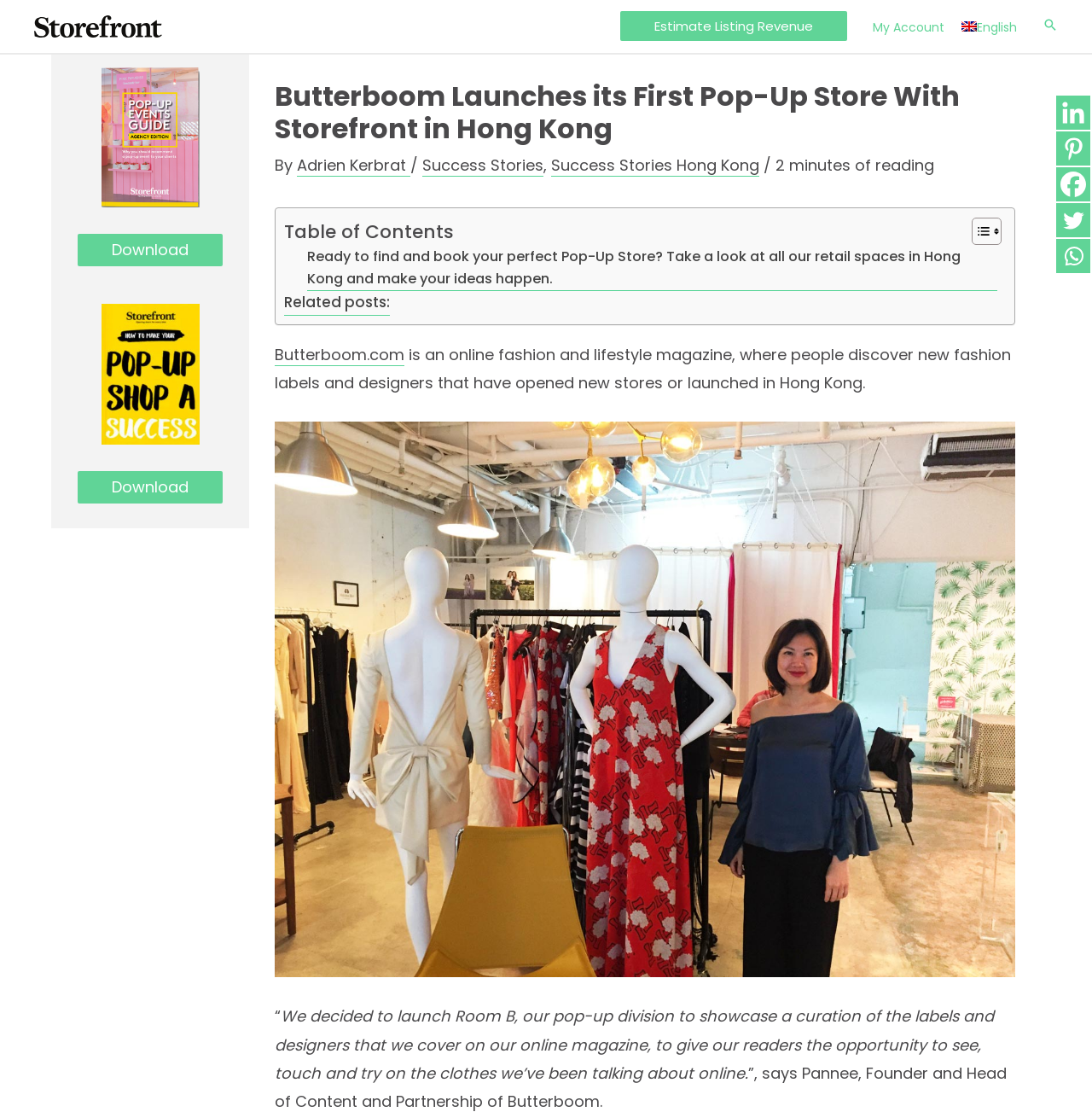Determine the bounding box of the UI element mentioned here: "Success Stories Hong Kong". The coordinates must be in the format [left, top, right, bottom] with values ranging from 0 to 1.

[0.505, 0.139, 0.695, 0.159]